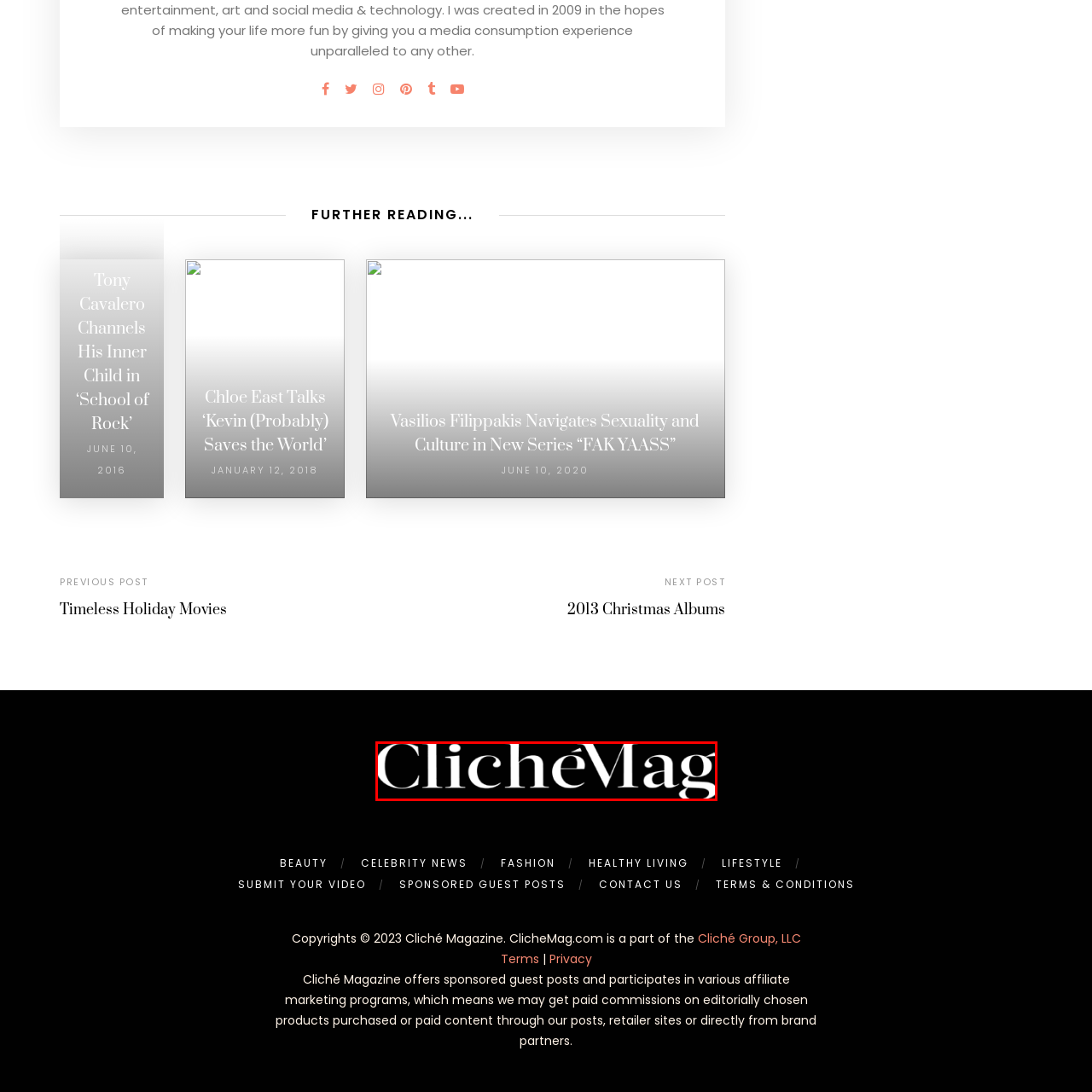Thoroughly describe the content of the image found within the red border.

The image features the logo of "Cliché Magazine," characterized by its elegant typography and distinct use of a modern serif font. The name "ClichéMag" is prominently displayed, showcasing a sophisticated blend of style and creativity that reflects the magazine's focus on fashion, lifestyle, and celebrity news. The black background enhances the logo's visibility, making it an eye-catching element representative of the magazine's branding, which appeals to a contemporary audience seeking inspiration in digital fashion and lifestyle content.